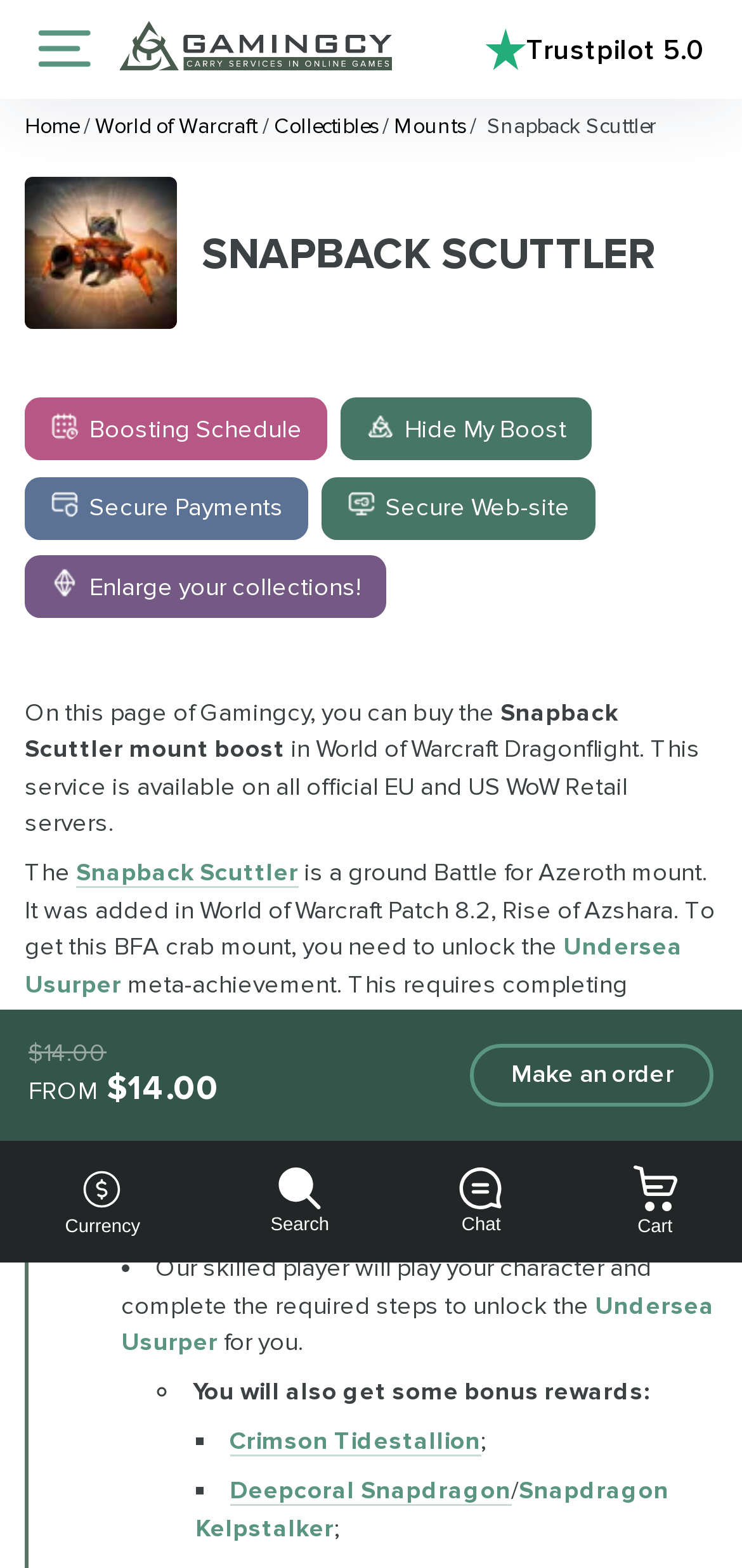Answer the question below in one word or phrase:
What is the name of the patch where the Snapback Scuttler mount was added?

Rise of Azshara